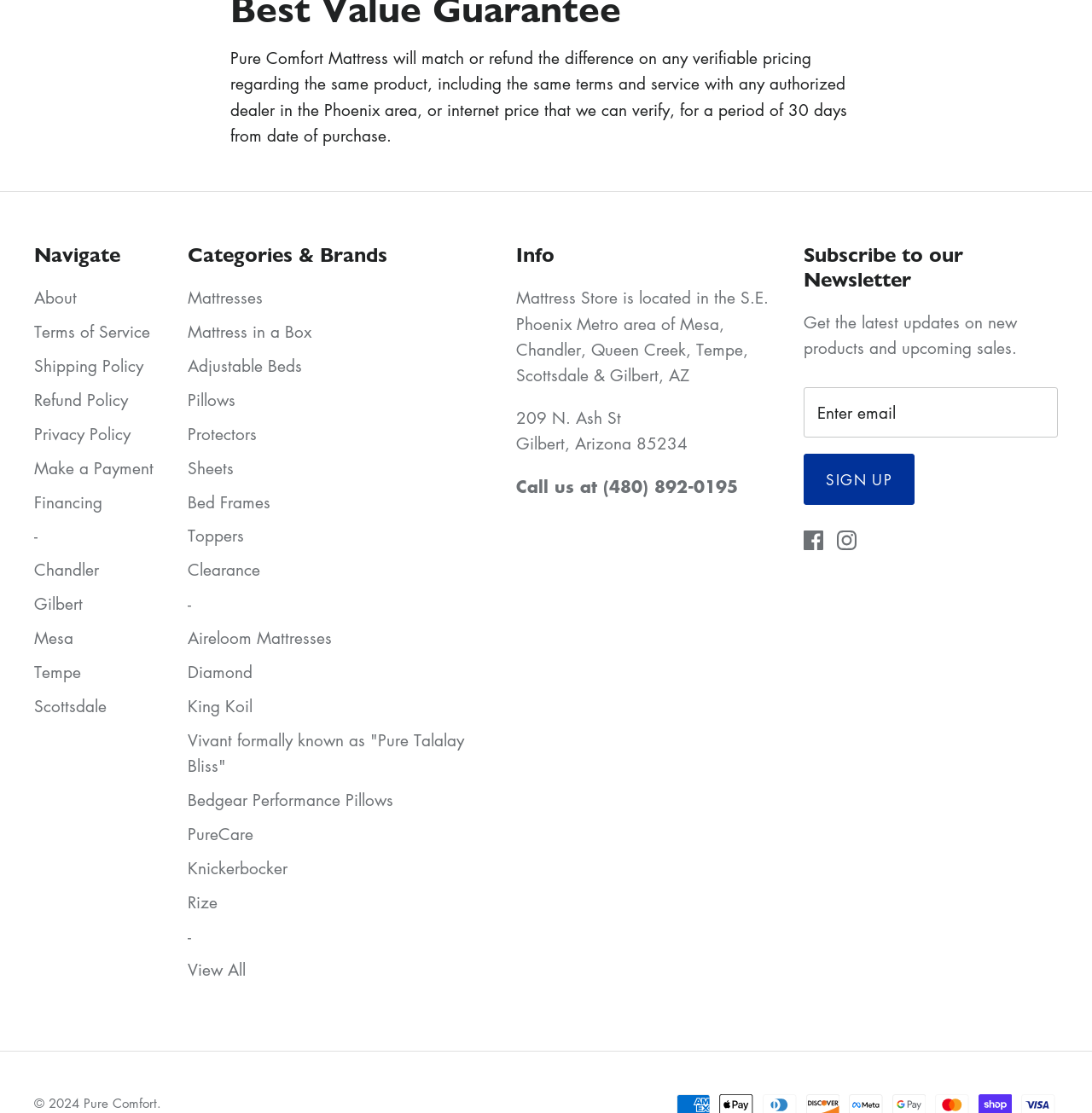Locate the bounding box coordinates of the segment that needs to be clicked to meet this instruction: "Visit the 'Facebook' page".

[0.736, 0.477, 0.754, 0.494]